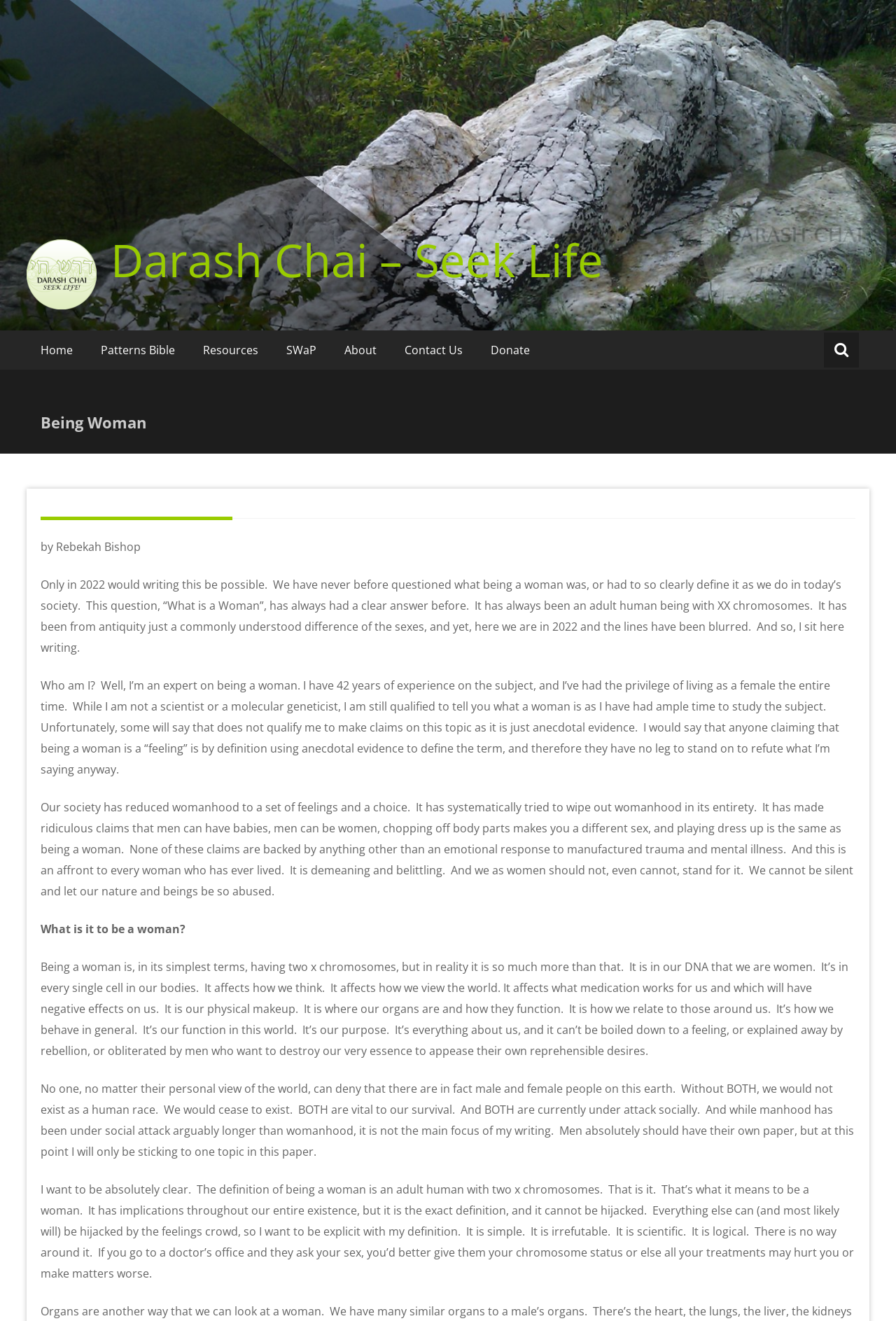Given the element description Darash Chai – Seek Life, identify the bounding box coordinates for the UI element on the webpage screenshot. The format should be (top-left x, top-left y, bottom-right x, bottom-right y), with values between 0 and 1.

[0.124, 0.173, 0.674, 0.22]